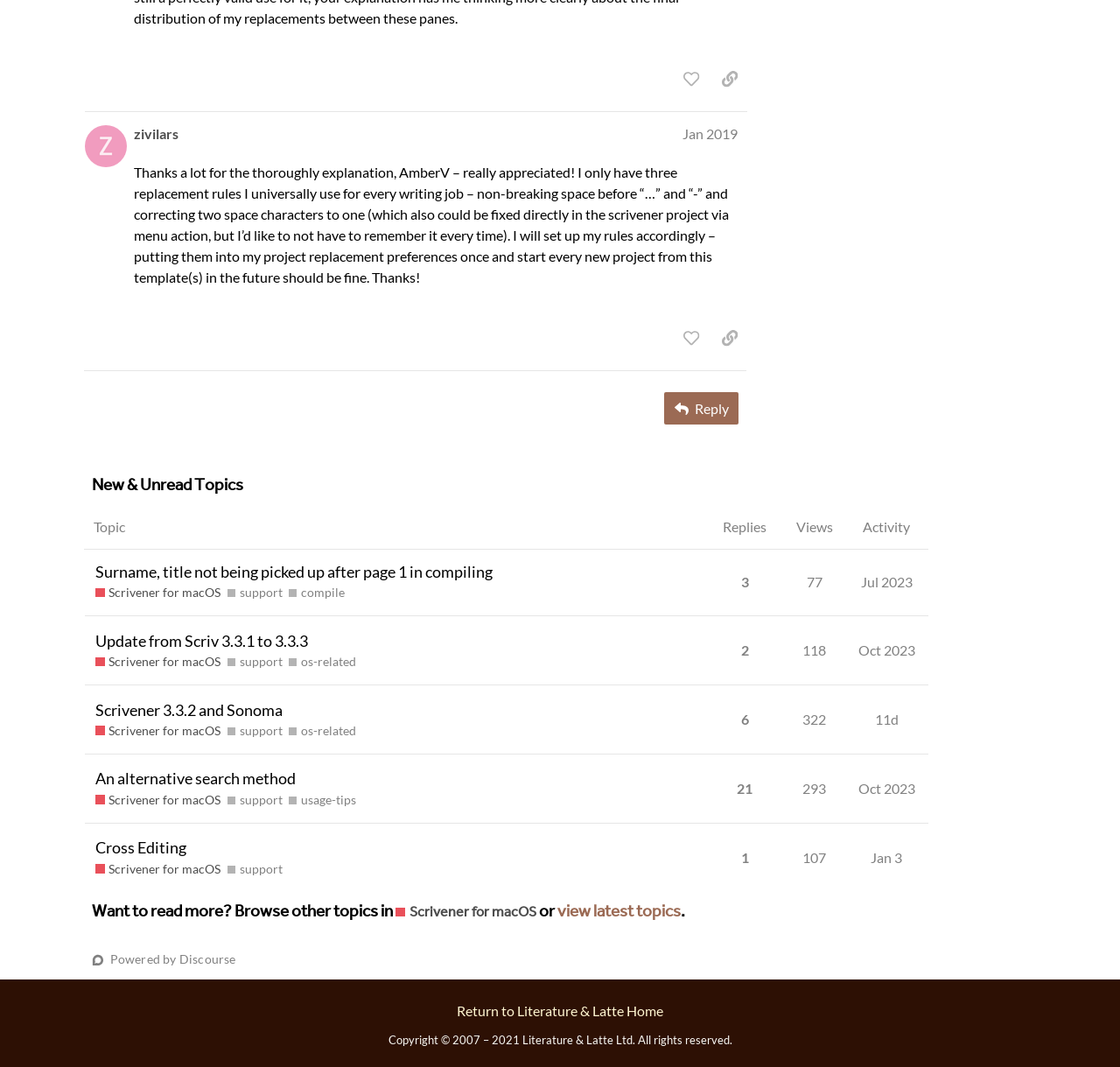How many views does the topic 'An alternative search method' have?
Using the visual information, respond with a single word or phrase.

293